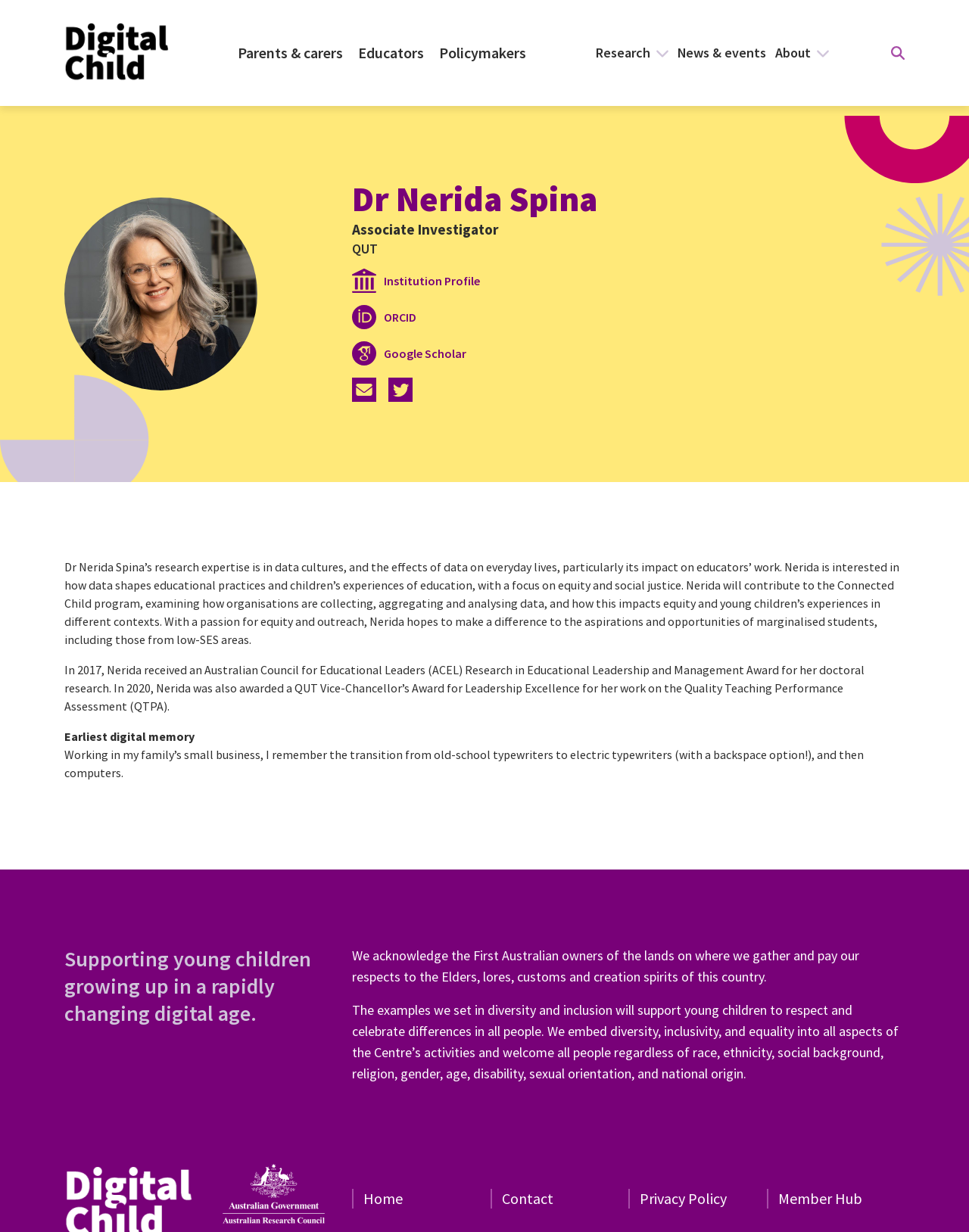From the webpage screenshot, predict the bounding box coordinates (top-left x, top-left y, bottom-right x, bottom-right y) for the UI element described here: Google Scholar

[0.363, 0.277, 0.482, 0.297]